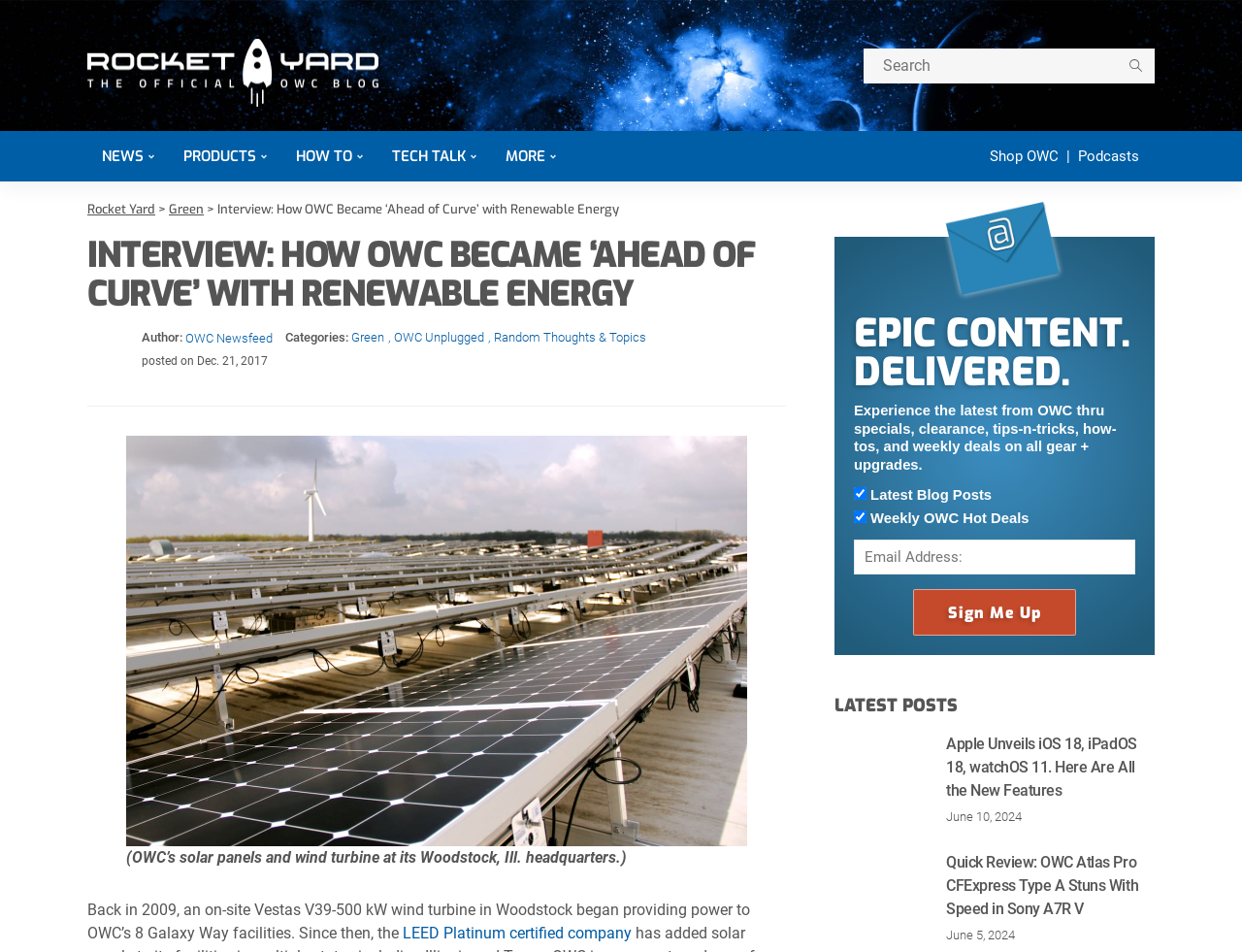Given the description "More", determine the bounding box of the corresponding UI element.

[0.395, 0.138, 0.459, 0.191]